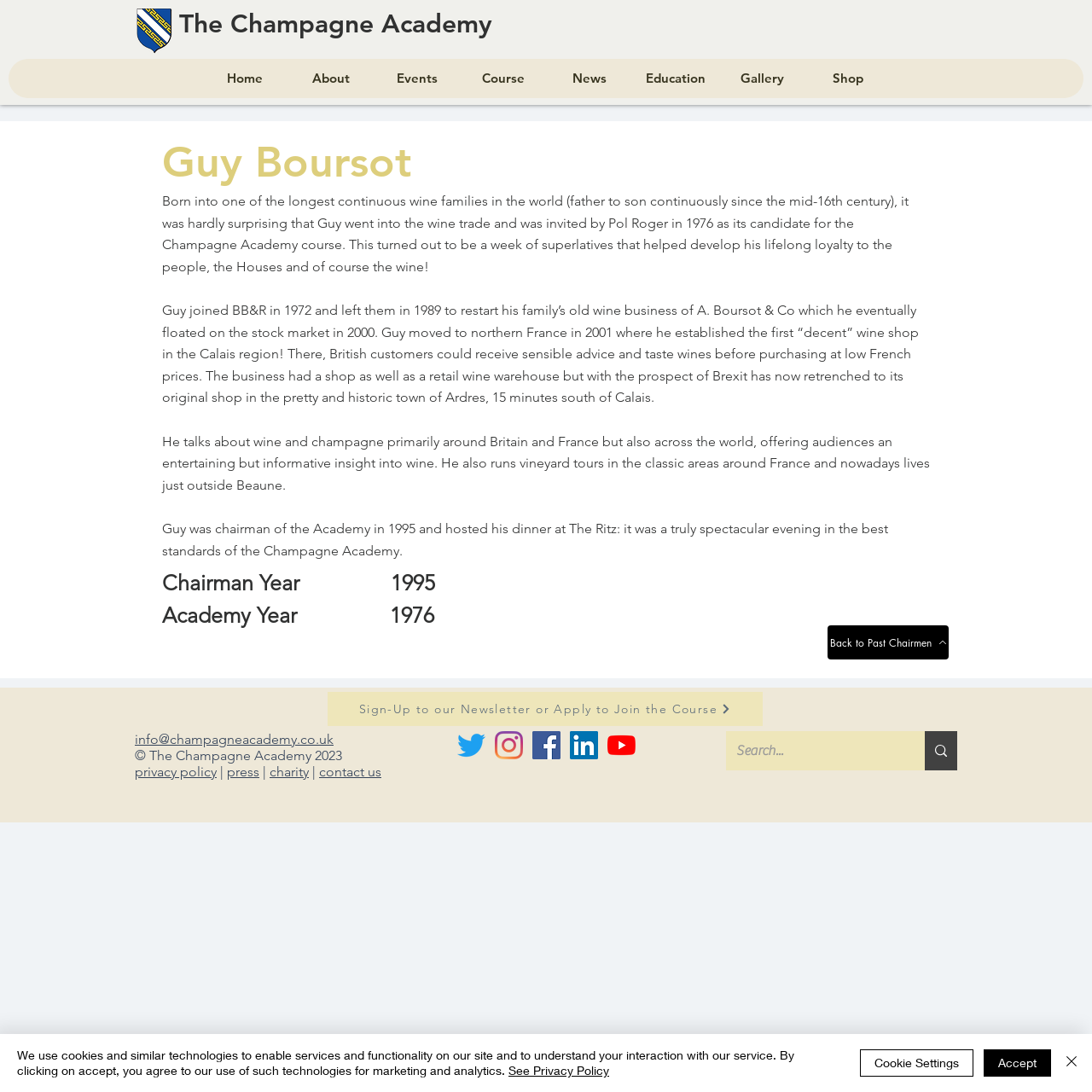Mark the bounding box of the element that matches the following description: "See Privacy Policy".

[0.466, 0.973, 0.558, 0.987]